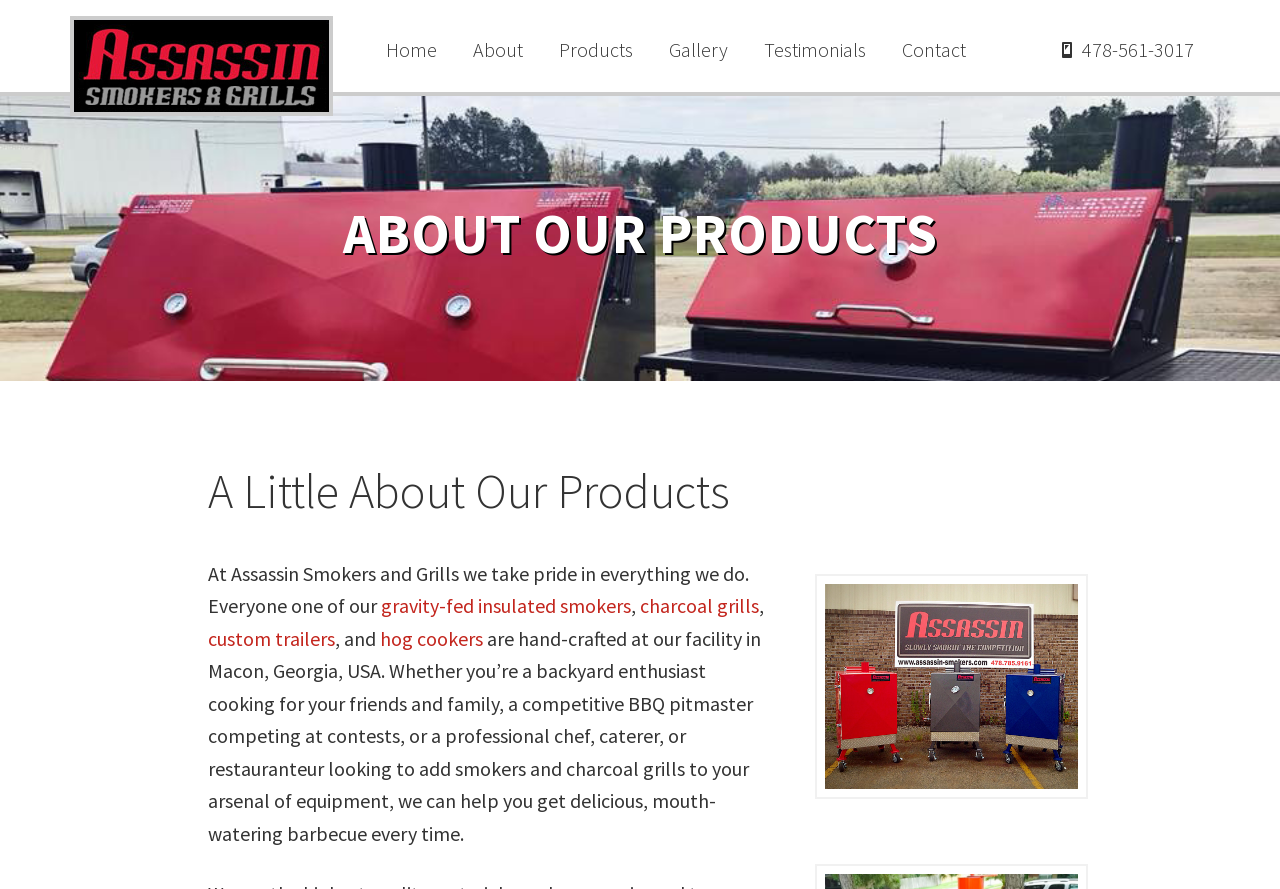Can you find and generate the webpage's heading?

ABOUT OUR PRODUCTS